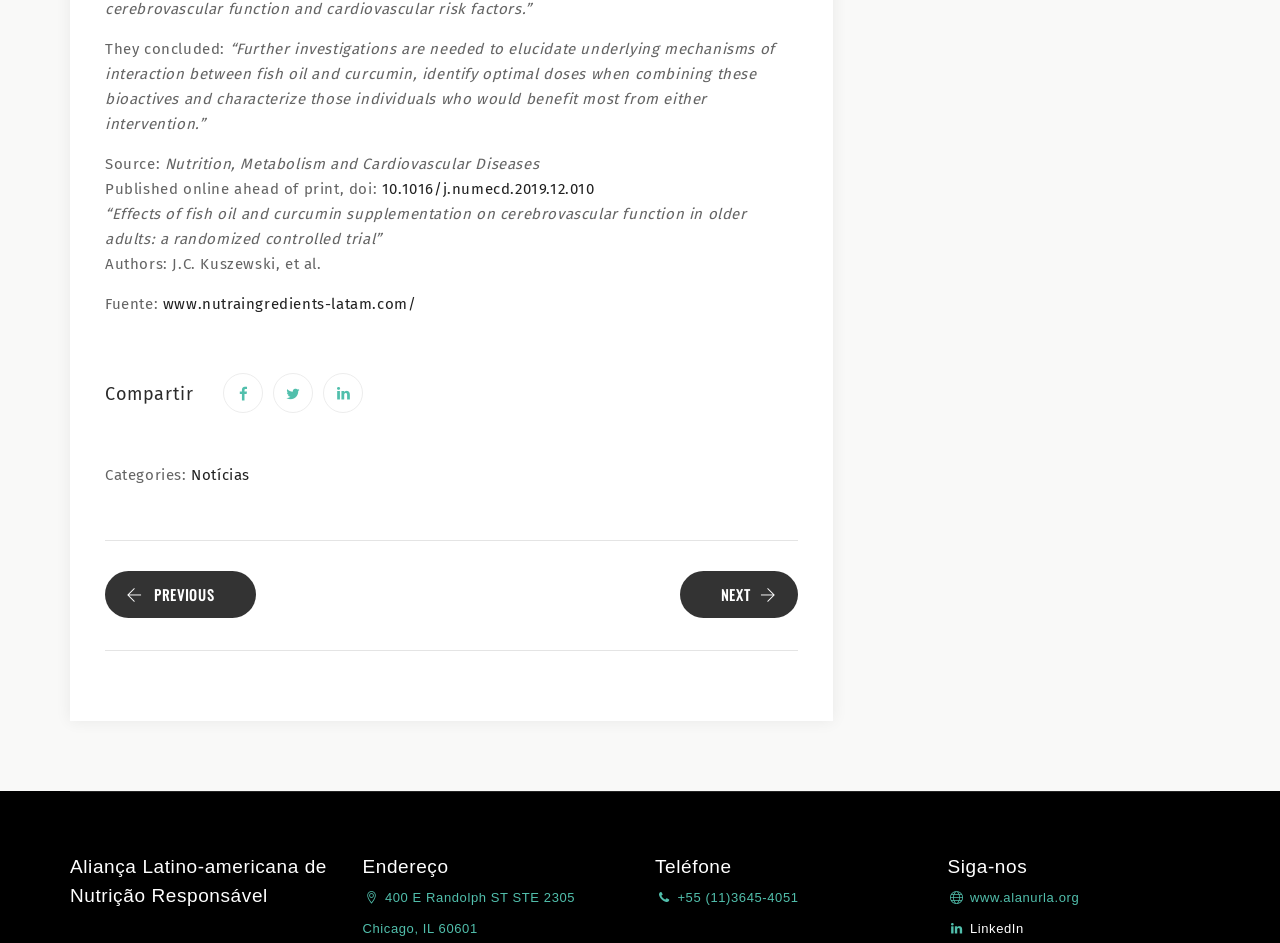What is the phone number of the Aliança Latino-americana de Nutrição Responsável?
Answer the question with just one word or phrase using the image.

+55 (11)3645-4051